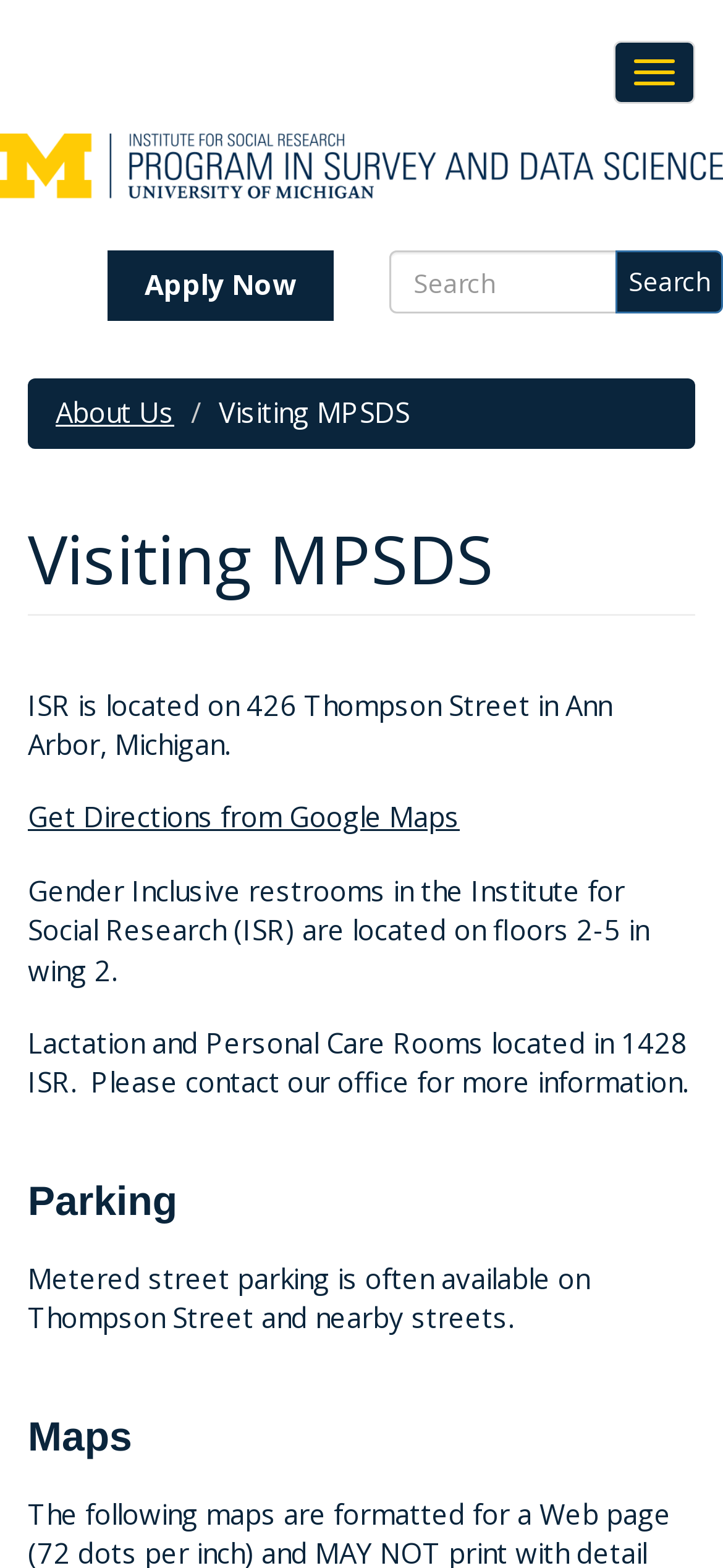Please analyze the image and provide a thorough answer to the question:
What type of parking is available nearby?

I found the type of parking available nearby by reading the static text element that says 'Metered street parking is often available on Thompson Street and nearby streets.'